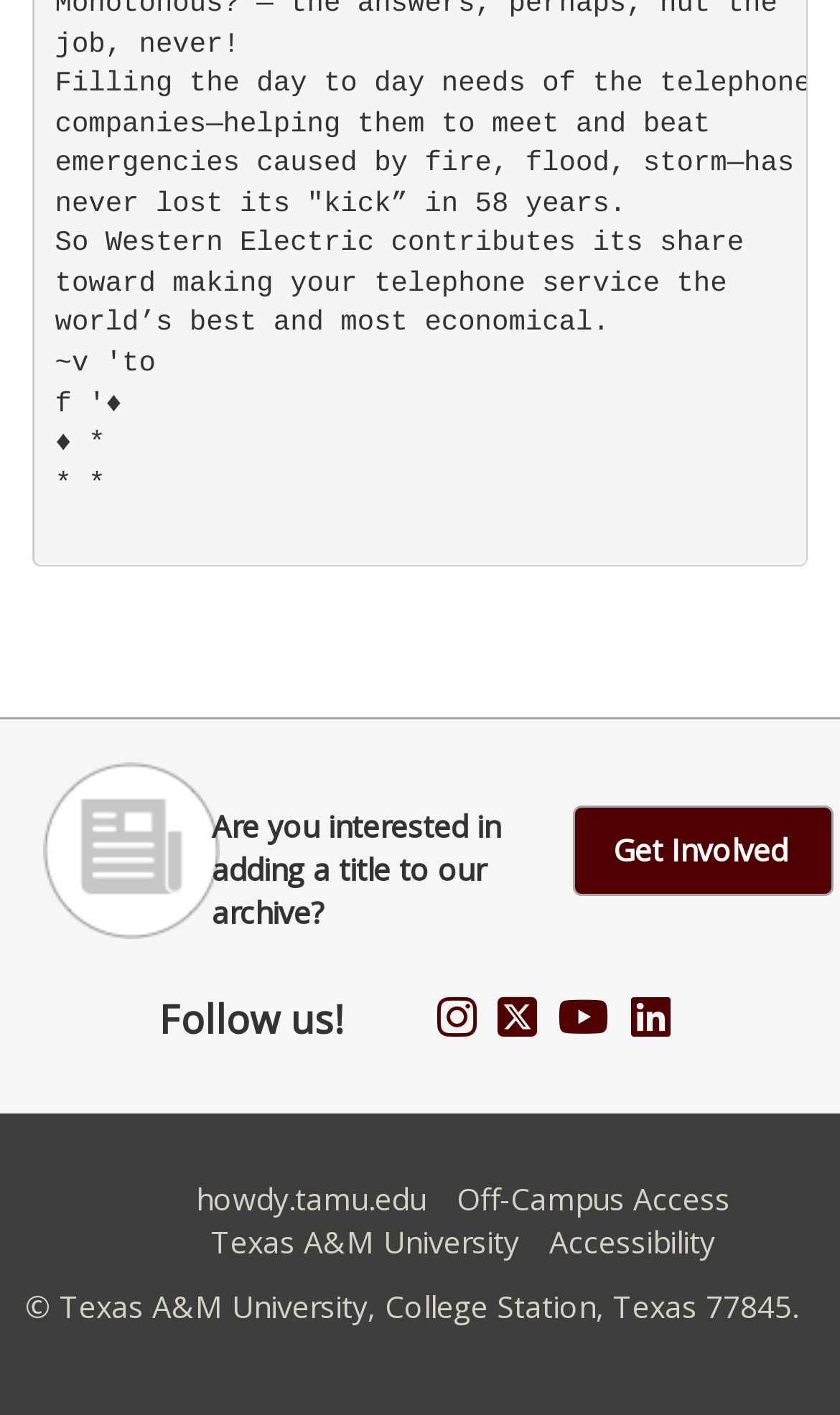Please answer the following question using a single word or phrase: 
What is the icon on the top left?

newspaper icon